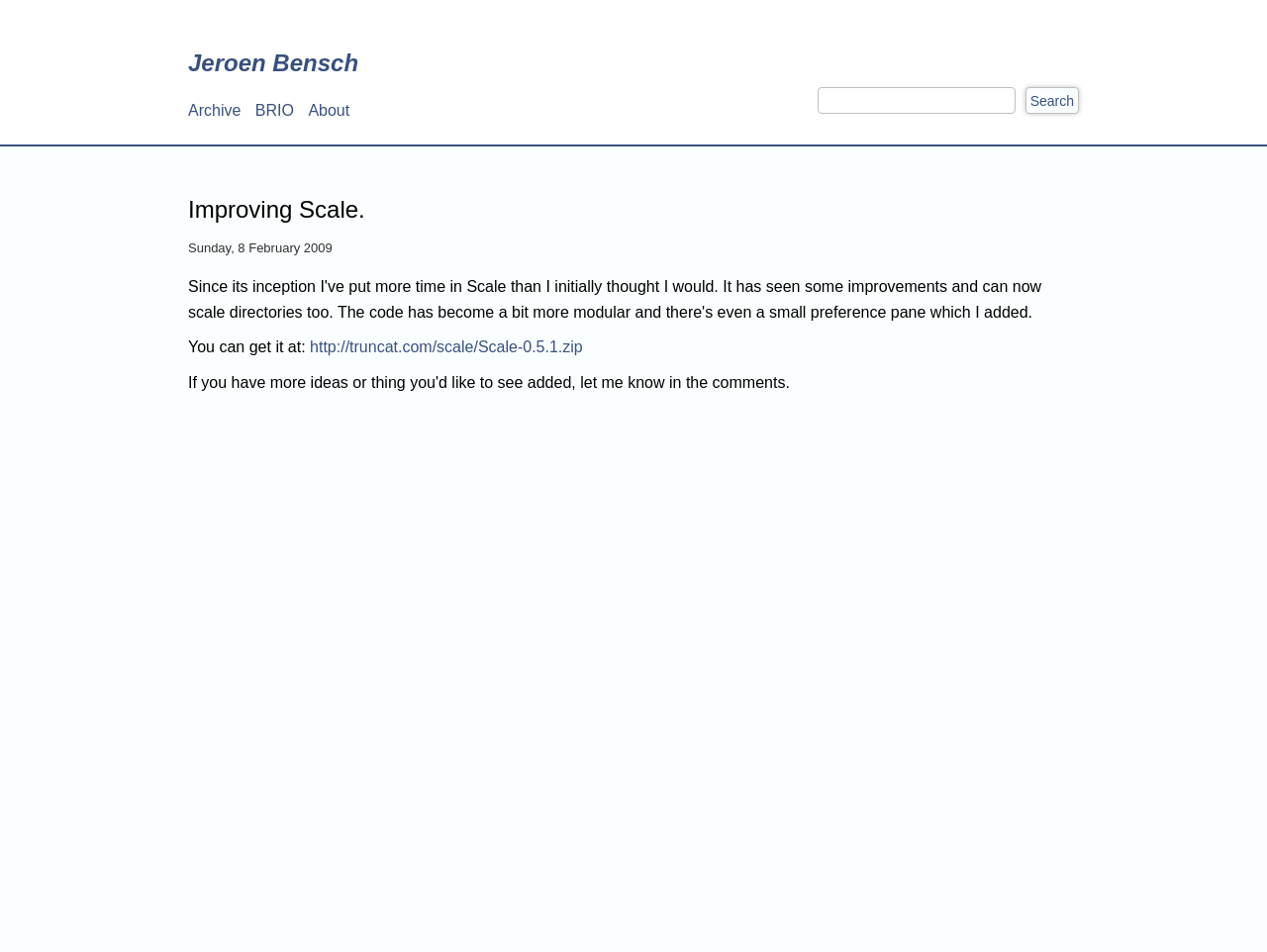Create a full and detailed caption for the entire webpage.

The webpage is titled "Improving Scale. | Jeroen Bensch" and has a prominent header section at the top. Below the header, there is a navigation menu with three links: "Archive", "BRIO", and "About". To the right of the navigation menu, a search bar is located, consisting of a text input field and a search button.

The main content of the webpage is an article with a heading "Improving Scale." The article is divided into sections, with the first section having a date "Sunday, 8 February 2009" at the top. The article's content is a brief text discussing improvements made to a project called Scale, mentioning that it can now scale directories too. There is a link to download a zip file, "Scale-0.5.1.zip", located below the text.

At the very top of the page, there is a small link "Skip to main content" that allows users to bypass the header and navigation sections and jump directly to the main article.